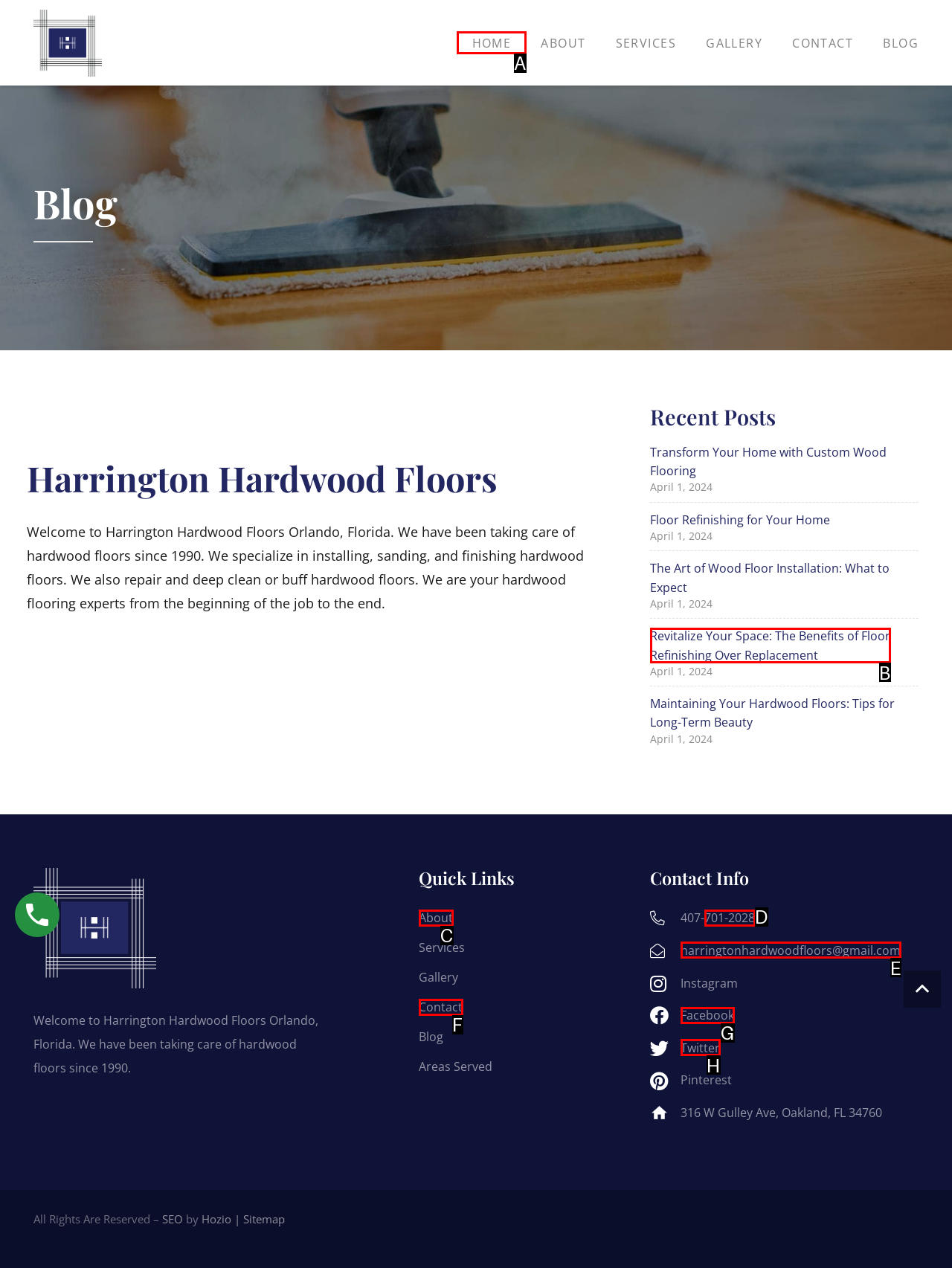Select the HTML element that corresponds to the description: Contact. Answer with the letter of the matching option directly from the choices given.

F